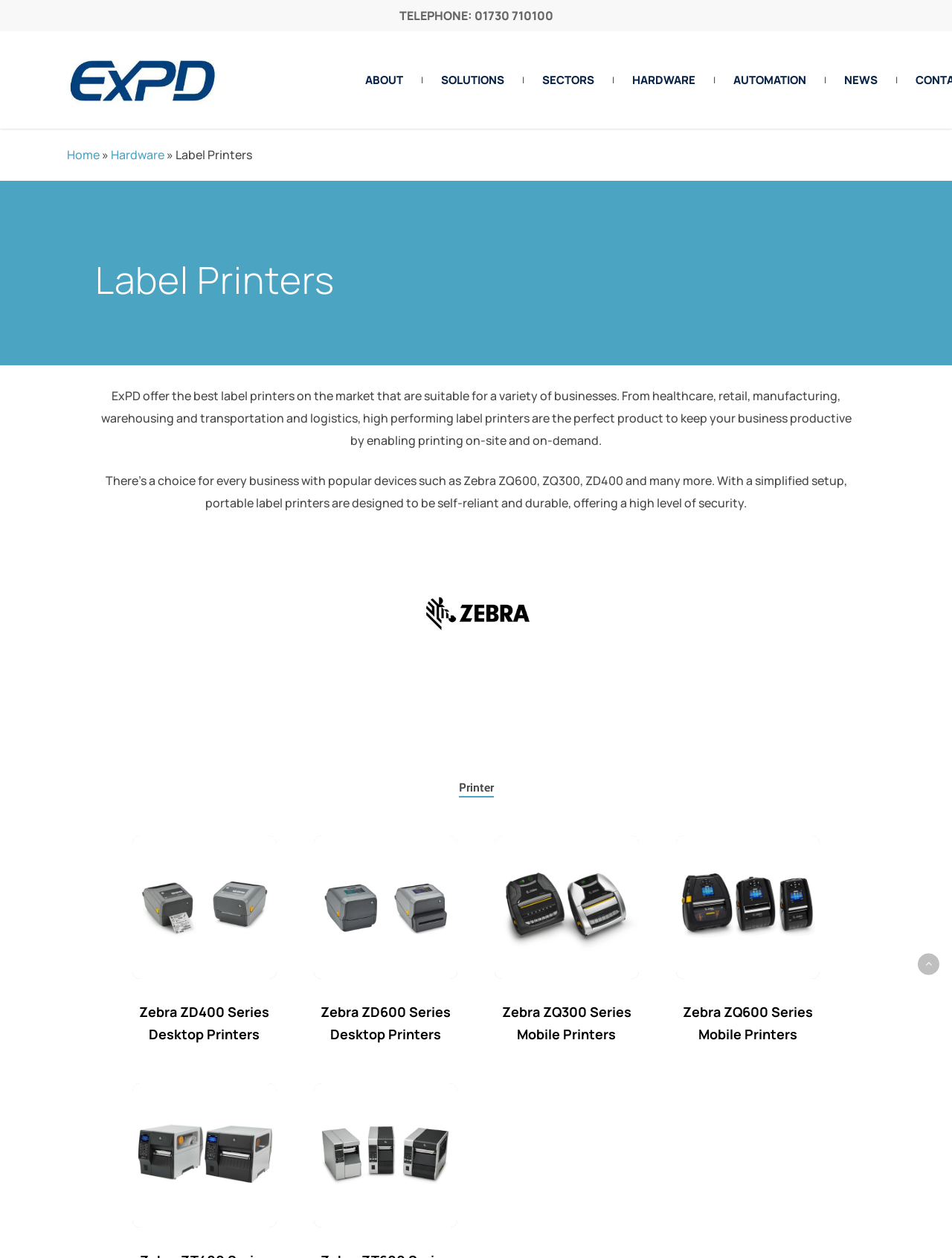What is the purpose of the label printers according to the webpage?
Based on the content of the image, thoroughly explain and answer the question.

The webpage states that the label printers are designed to keep businesses productive by enabling printing on-site and on-demand, as mentioned in the StaticText 'ExPD offer the best label printers on the market...'.